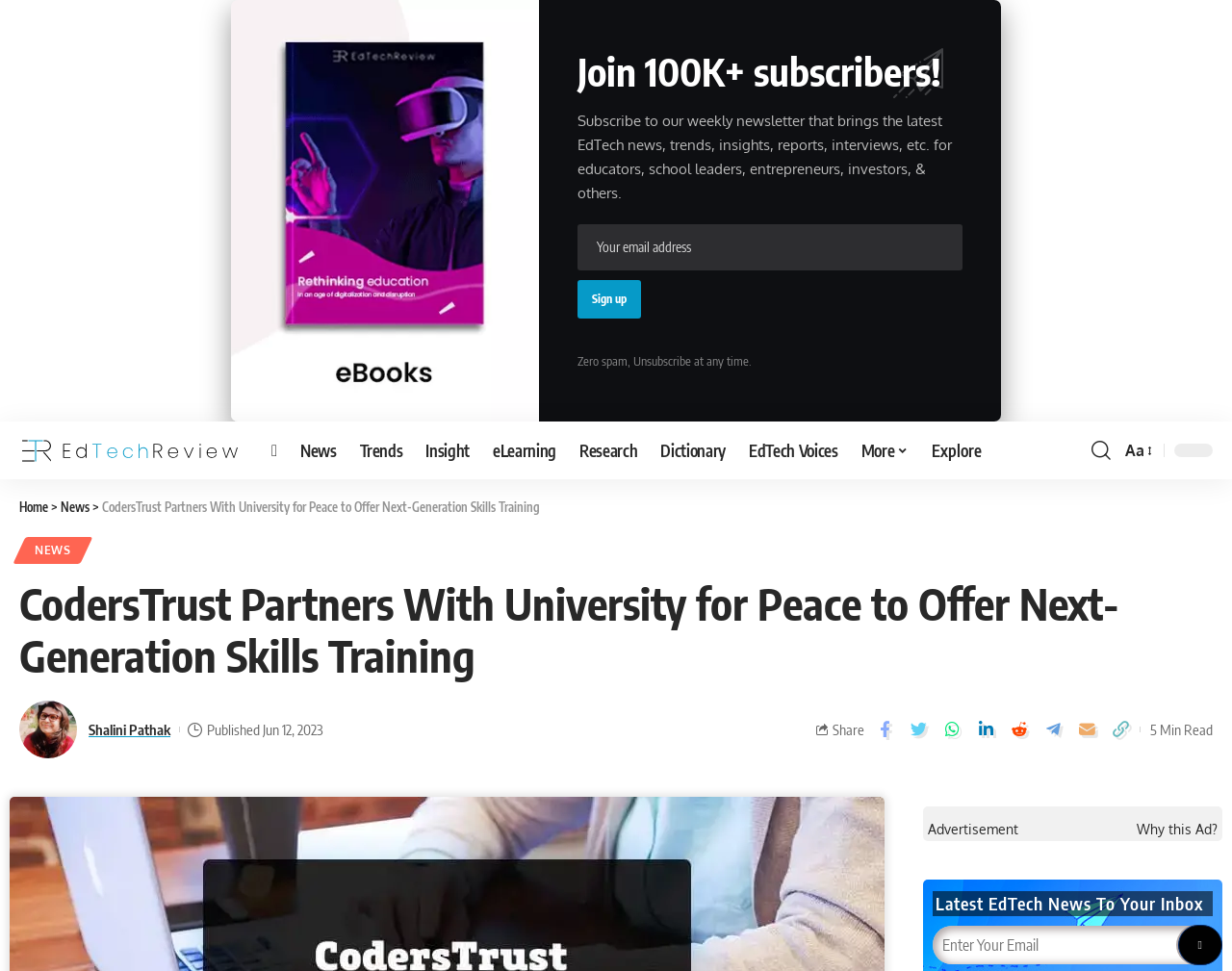Specify the bounding box coordinates for the region that must be clicked to perform the given instruction: "Enter your email address".

[0.757, 0.944, 0.984, 0.983]